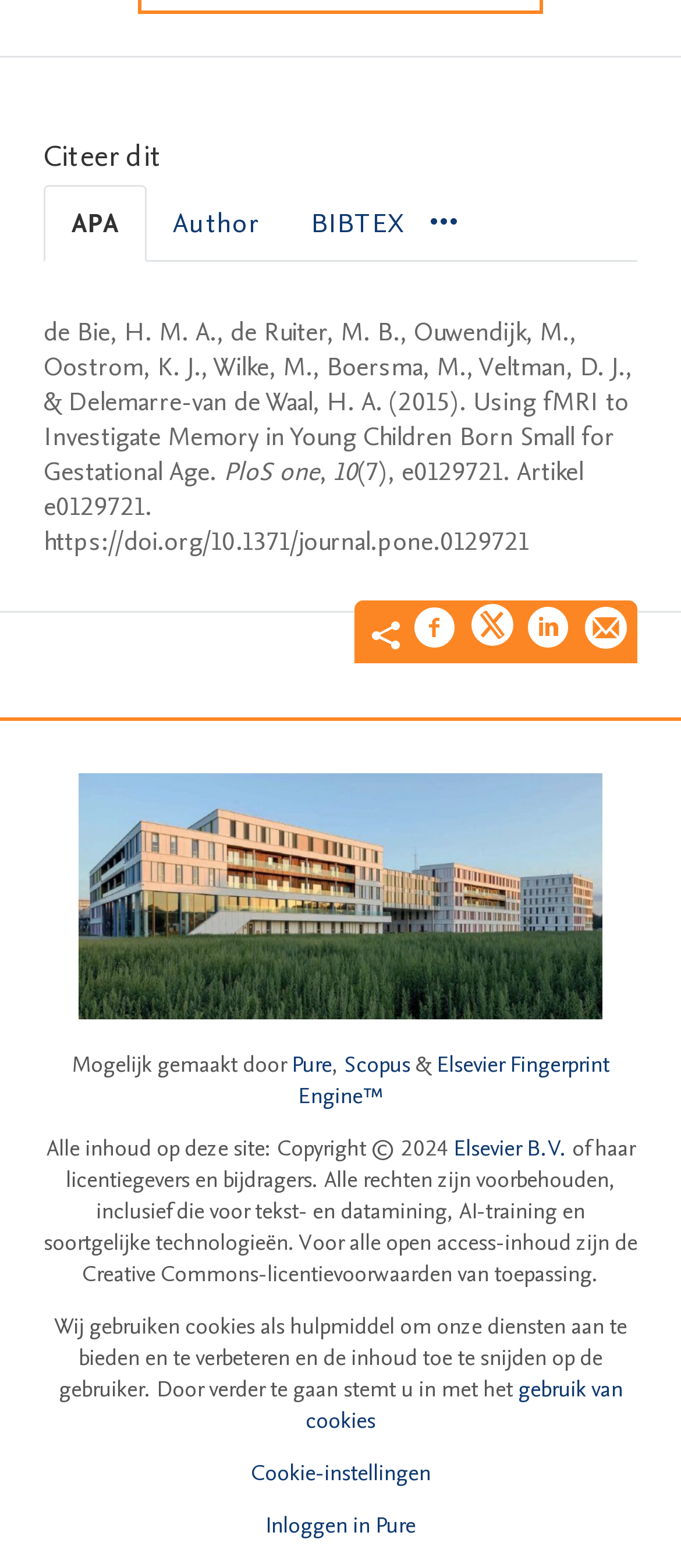Identify the bounding box coordinates of the area that should be clicked in order to complete the given instruction: "Log in to Pure". The bounding box coordinates should be four float numbers between 0 and 1, i.e., [left, top, right, bottom].

[0.39, 0.963, 0.61, 0.983]